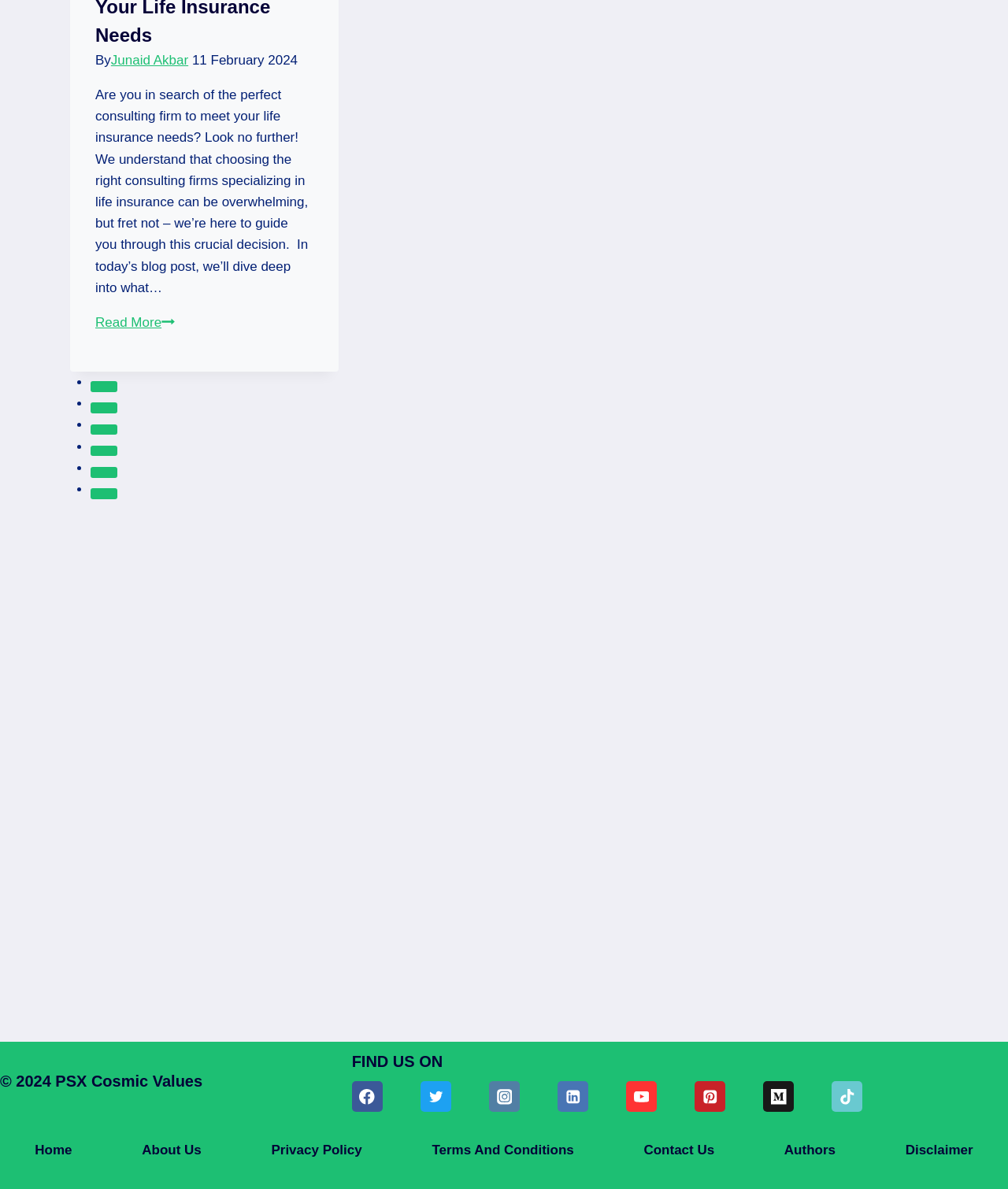Determine the bounding box coordinates for the region that must be clicked to execute the following instruction: "Read more about choosing the right consulting firm for life insurance".

[0.095, 0.265, 0.174, 0.277]